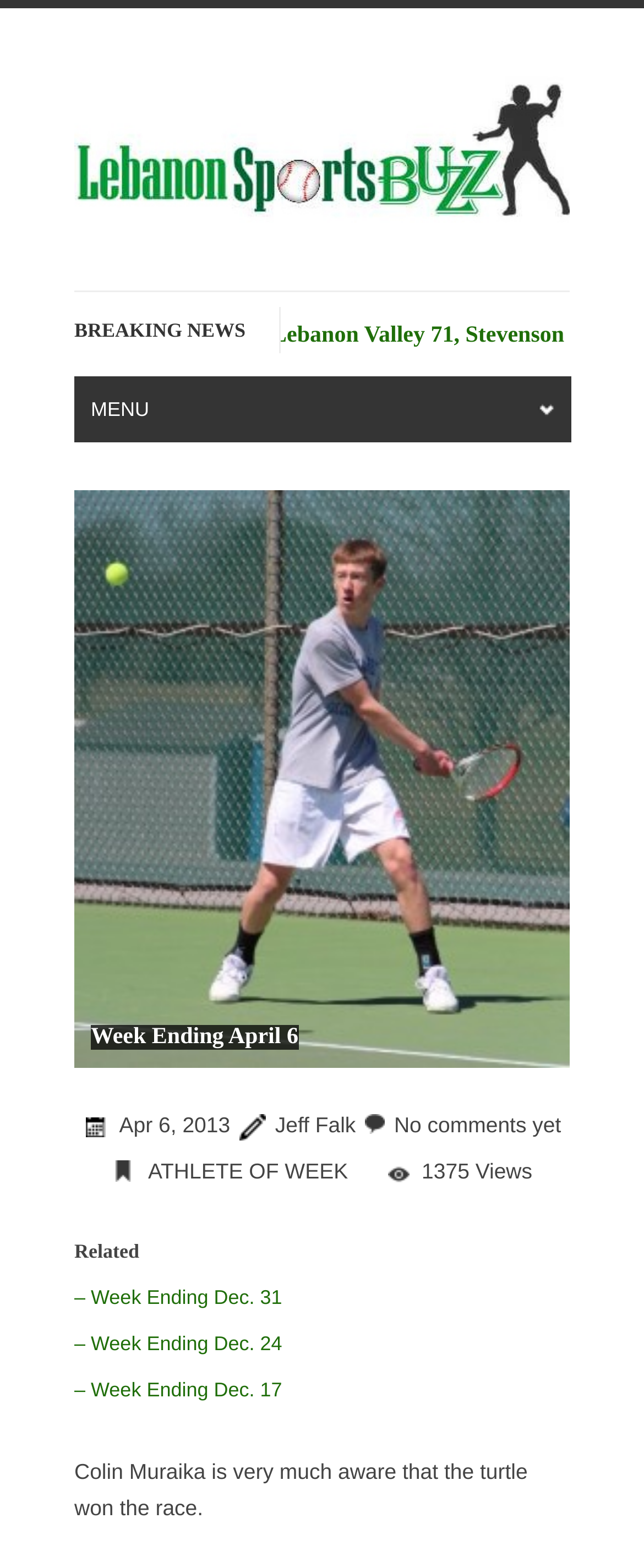Locate the bounding box coordinates of the area to click to fulfill this instruction: "select an option from the menu". The bounding box should be presented as four float numbers between 0 and 1, in the order [left, top, right, bottom].

[0.115, 0.24, 0.887, 0.277]